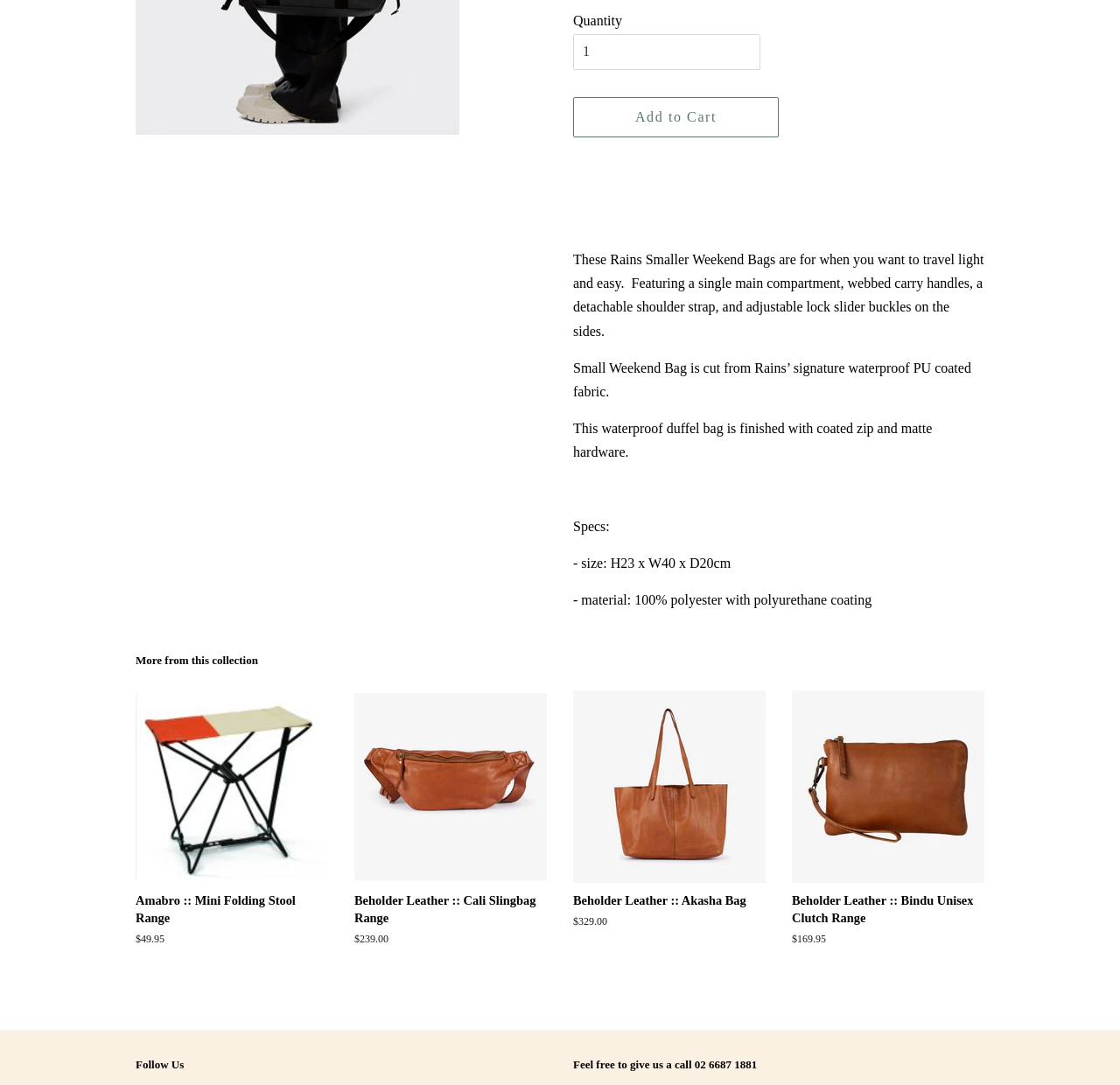Using the given element description, provide the bounding box coordinates (top-left x, top-left y, bottom-right x, bottom-right y) for the corresponding UI element in the screenshot: Add to Cart

[0.512, 0.089, 0.695, 0.127]